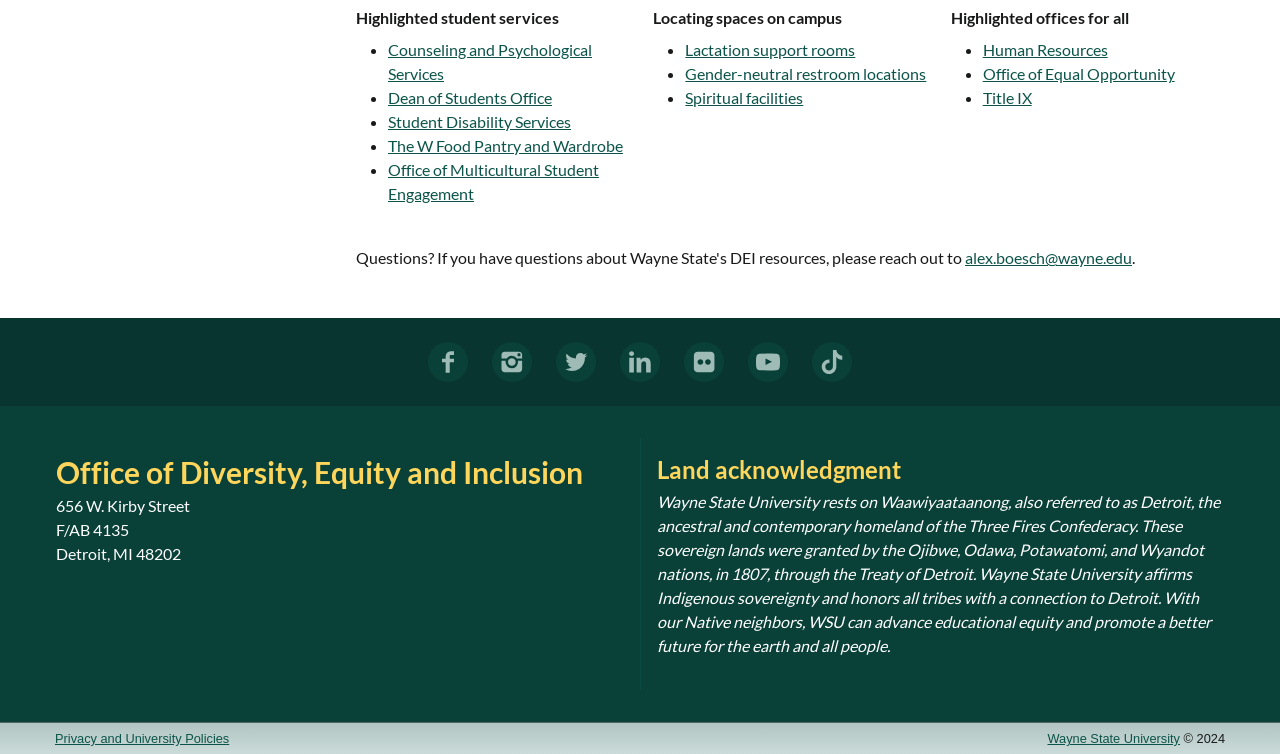Identify the bounding box coordinates for the UI element described as follows: tiktok. Use the format (top-left x, top-left y, bottom-right x, bottom-right y) and ensure all values are floating point numbers between 0 and 1.

[0.634, 0.454, 0.666, 0.507]